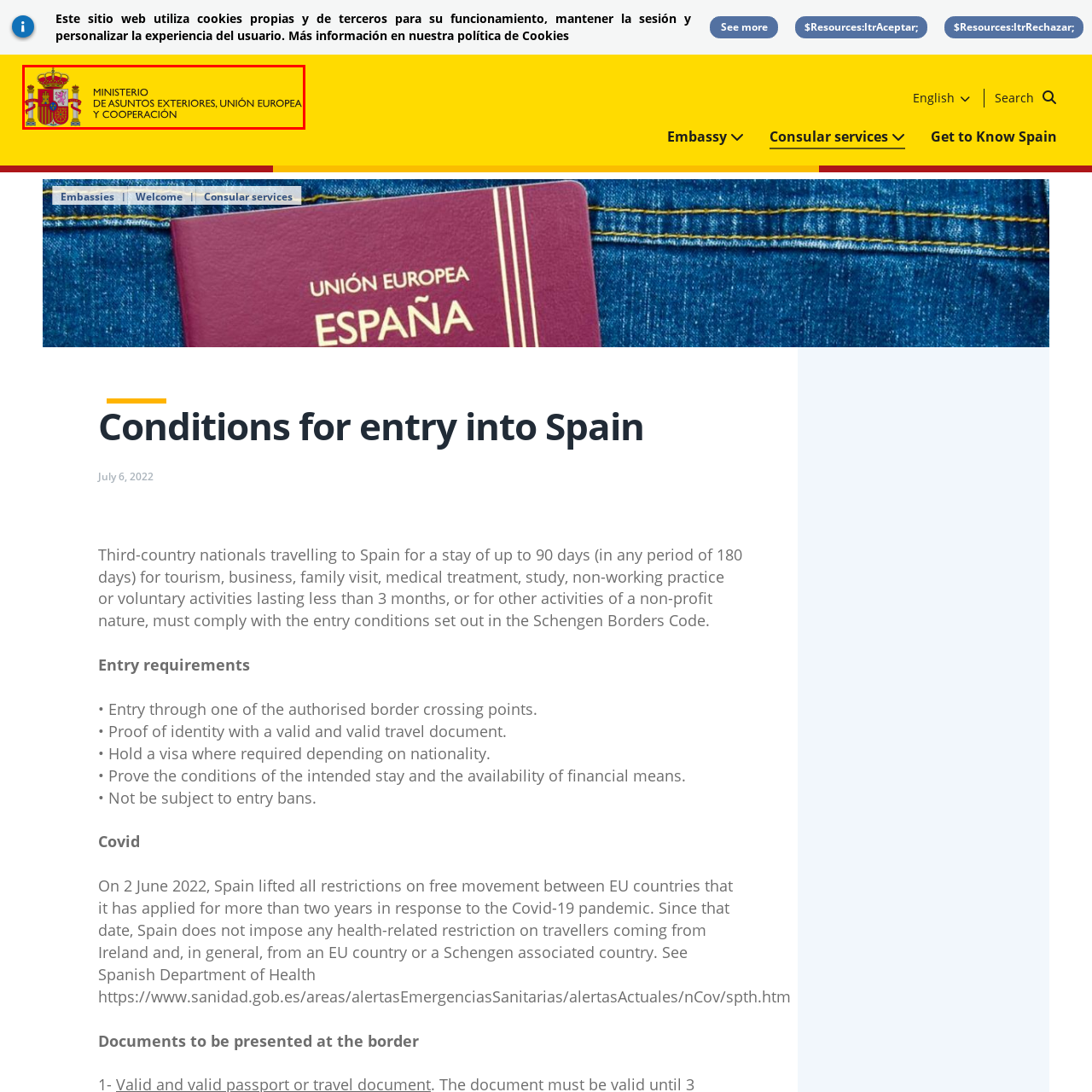What is the main responsibility of the Ministry?
Please review the image inside the red bounding box and answer using a single word or phrase.

Managing foreign affairs